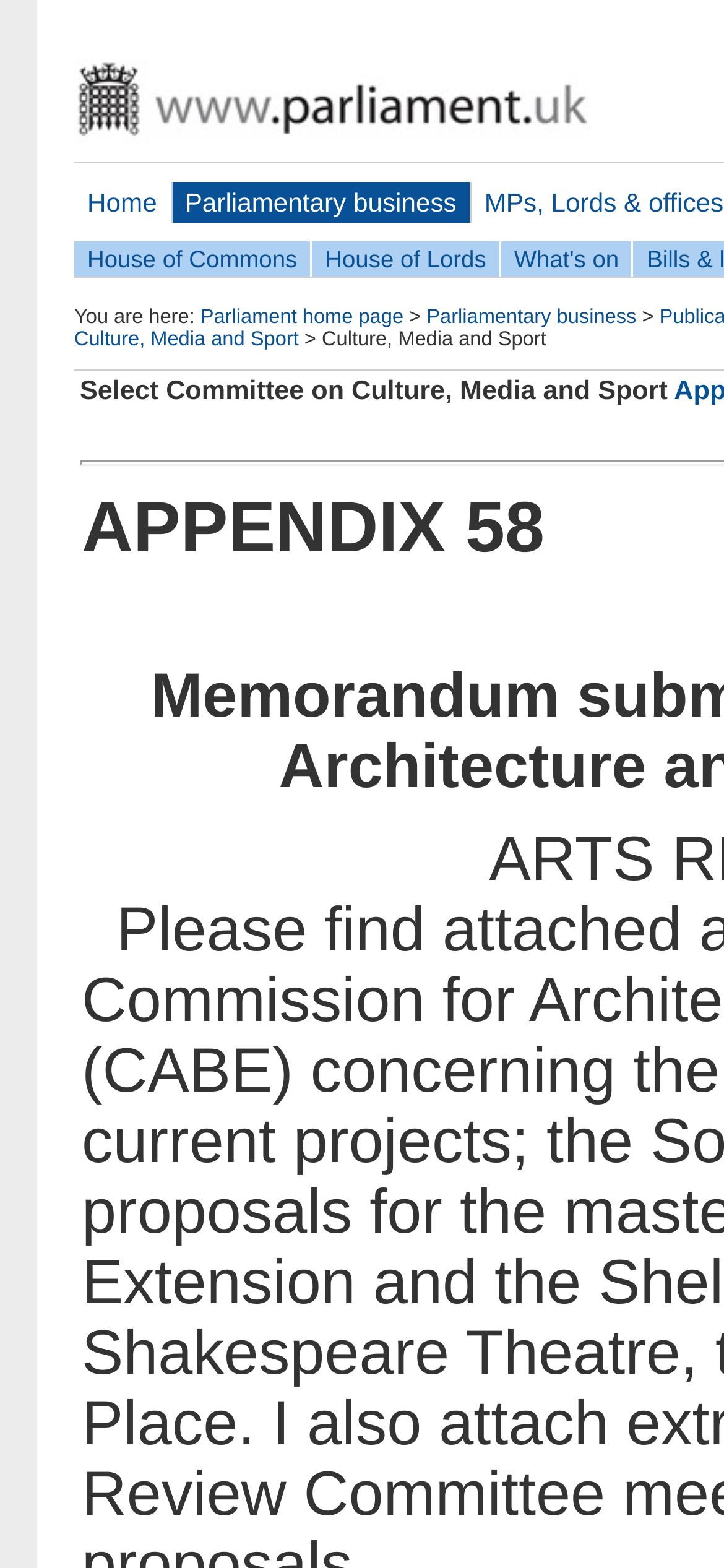Create a detailed narrative describing the layout and content of the webpage.

The webpage is about the House of Commons, specifically the Culture, Media and Sport committee. At the top left of the page, there is a link to the homepage, followed by a series of links to other parliamentary business, including the House of Lords and "What's on". Below these links, there is a "You are here" section, which indicates the current location within the parliamentary website. This section includes links to the parliament home page and the Culture, Media and Sport committee. The links are arranged horizontally, with the "You are here" section slightly below the top links.